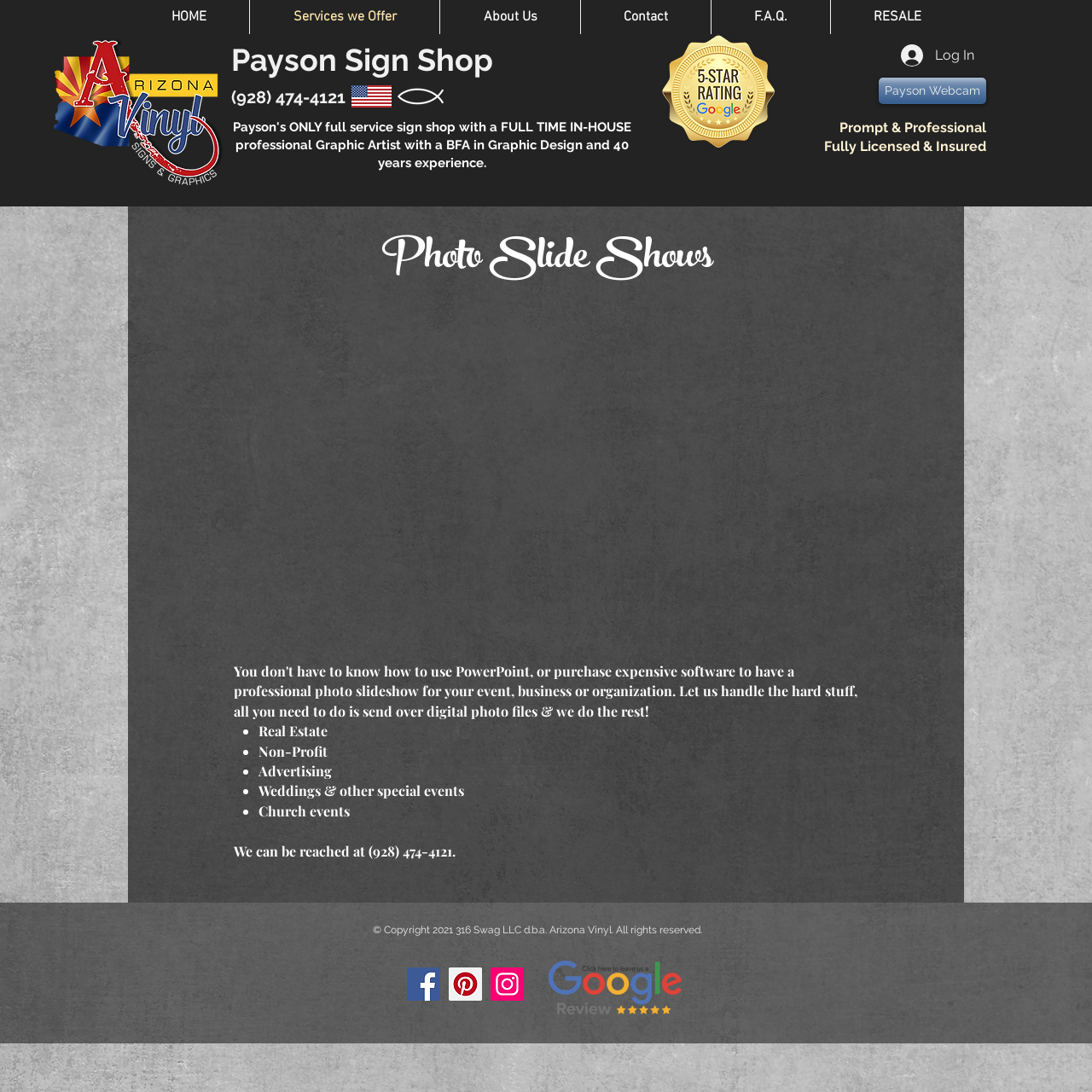What is the phone number of the sign shop?
Please answer the question with as much detail as possible using the screenshot.

I found the phone number by looking at the heading elements on the webpage. Specifically, I found the element with the text '(928) 474-4121' which is a heading element, indicating that it is a important piece of information. This phone number is likely the contact number for the sign shop.